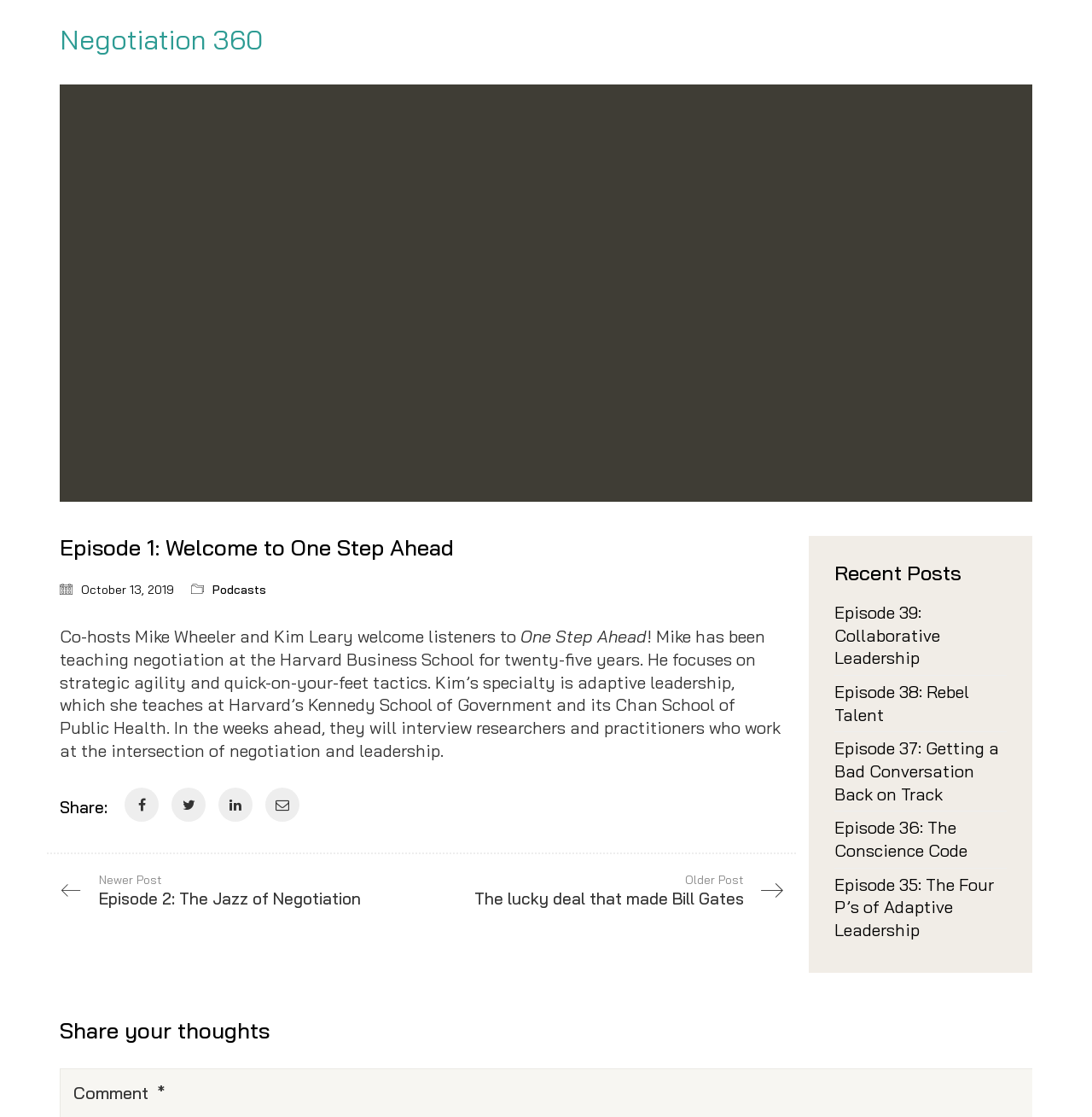For the following element description, predict the bounding box coordinates in the format (top-left x, top-left y, bottom-right x, bottom-right y). All values should be floating point numbers between 0 and 1. Description: Powered by Shopify

None